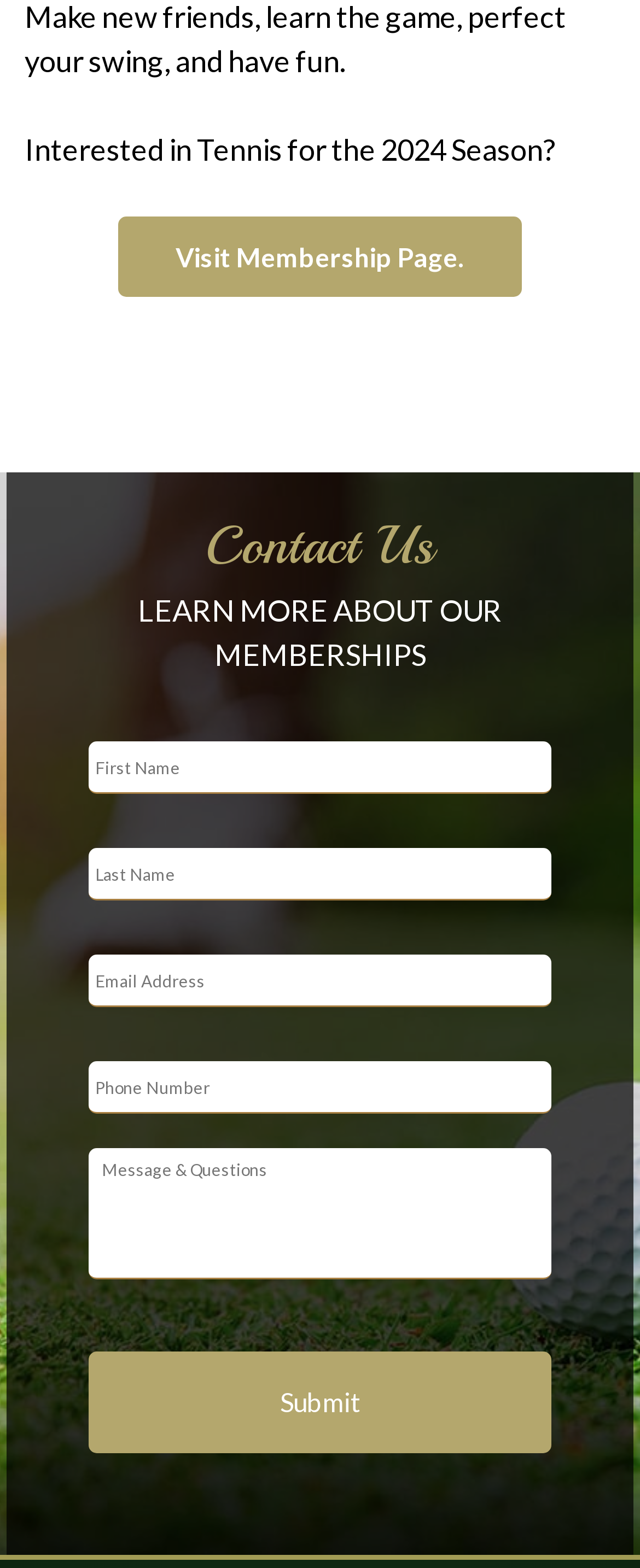What is the purpose of the 'Visit Membership Page' button?
Using the image as a reference, answer the question with a short word or phrase.

To learn about memberships